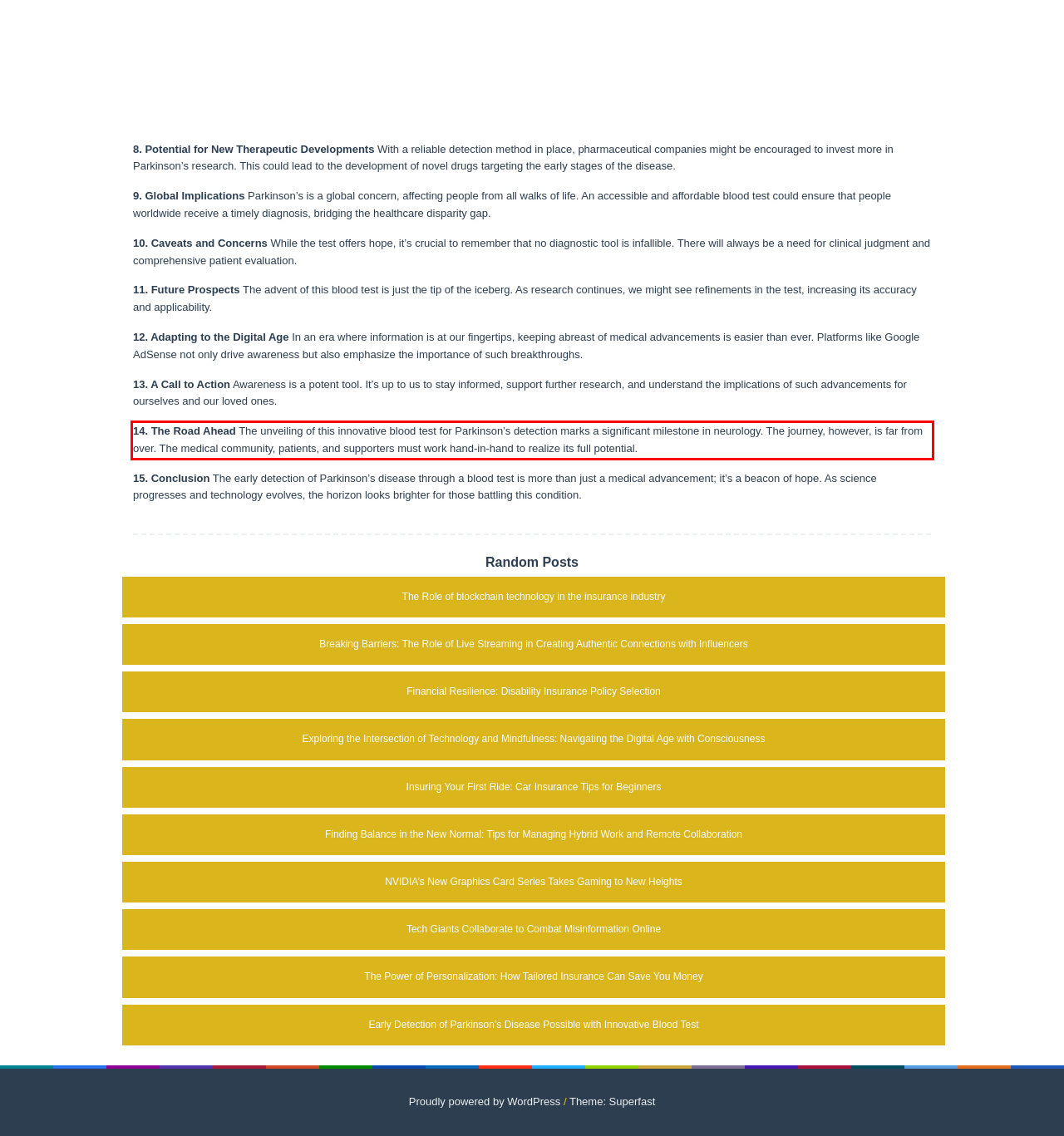Please extract the text content from the UI element enclosed by the red rectangle in the screenshot.

14. The Road Ahead The unveiling of this innovative blood test for Parkinson’s detection marks a significant milestone in neurology. The journey, however, is far from over. The medical community, patients, and supporters must work hand-in-hand to realize its full potential.